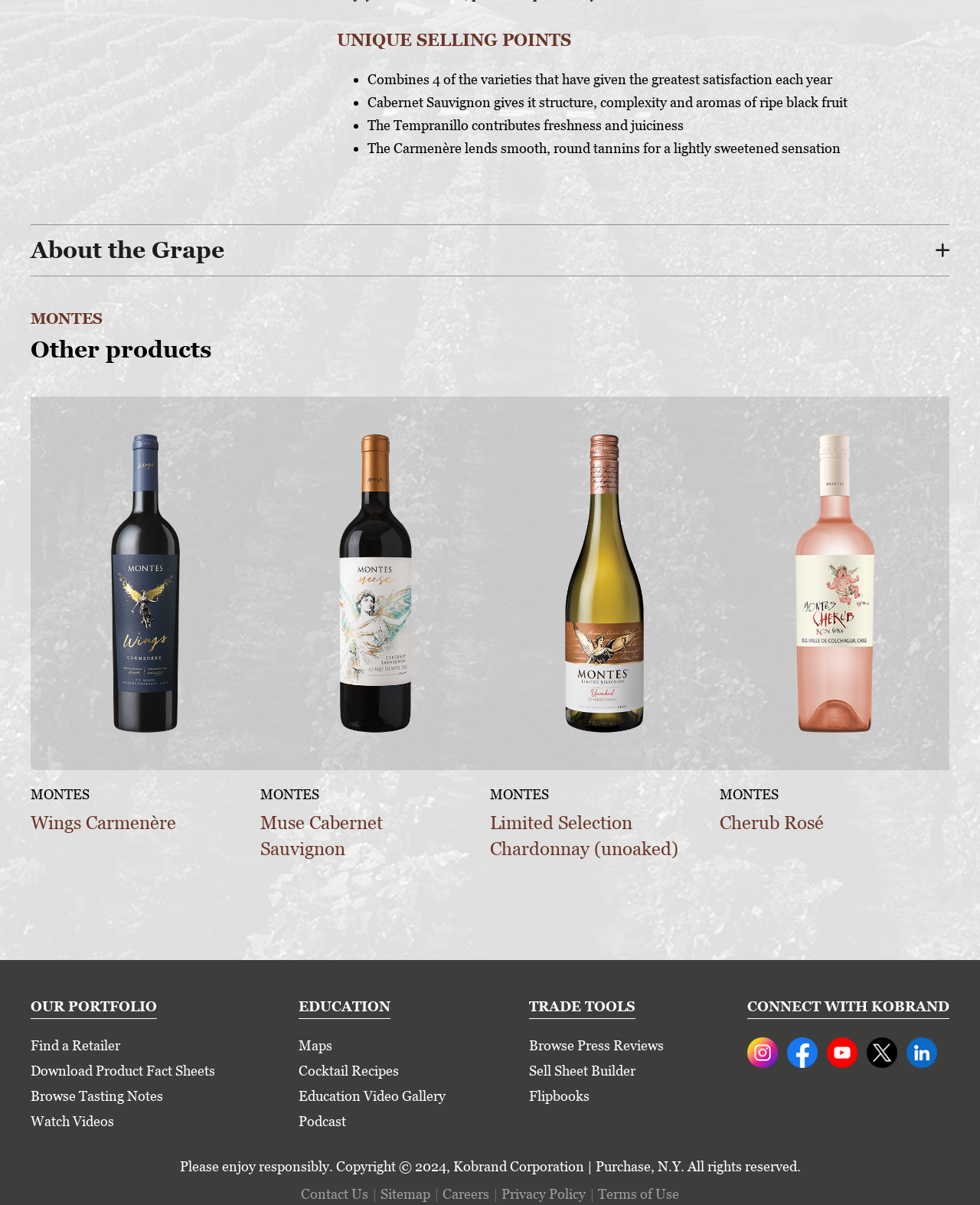Please locate the bounding box coordinates of the element that should be clicked to complete the given instruction: "Click the 'Contact Us' link".

[0.307, 0.984, 0.376, 0.997]